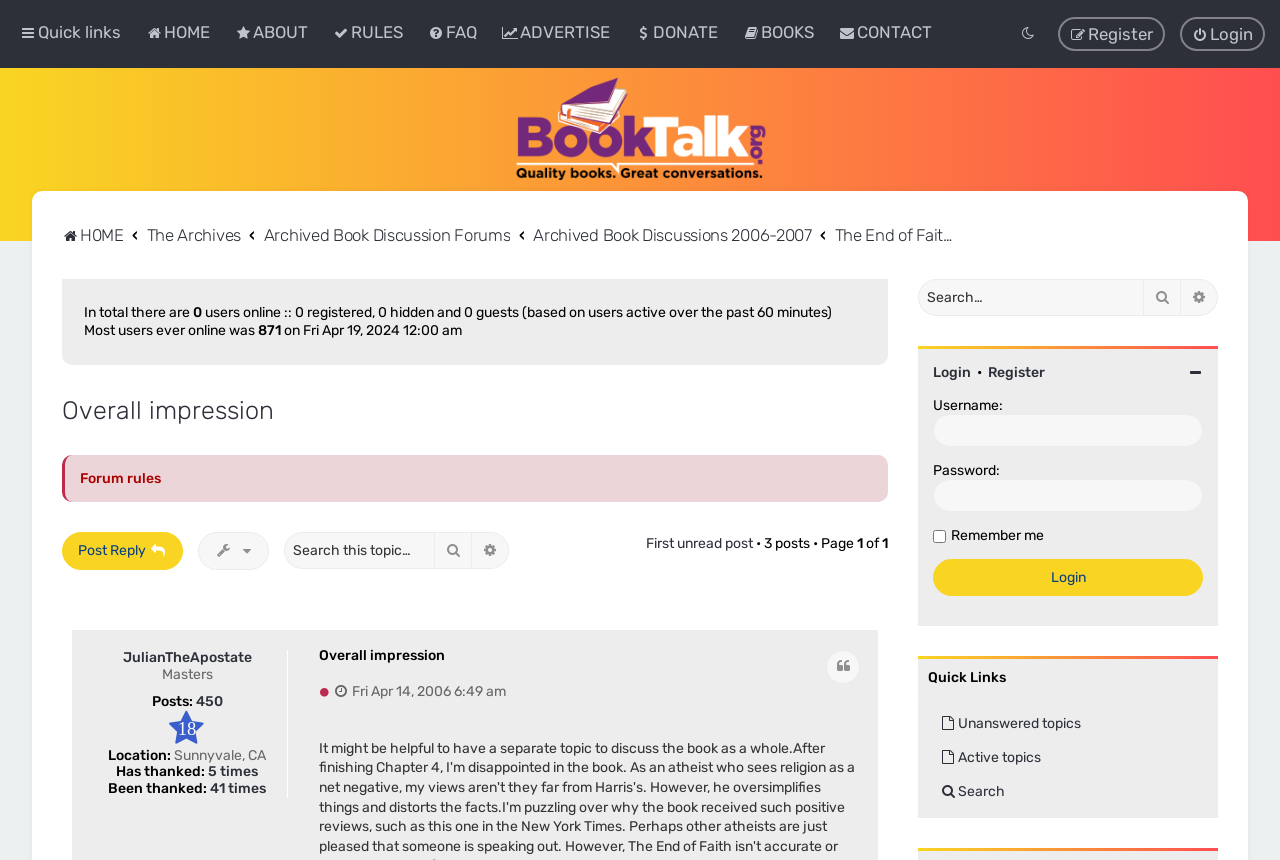Analyze the image and deliver a detailed answer to the question: How many users are online?

I found the answer by looking at the StaticText element with the text 'users online :: 0 registered, 0 hidden and 0 guests (based on users active over the past 60 minutes)'.